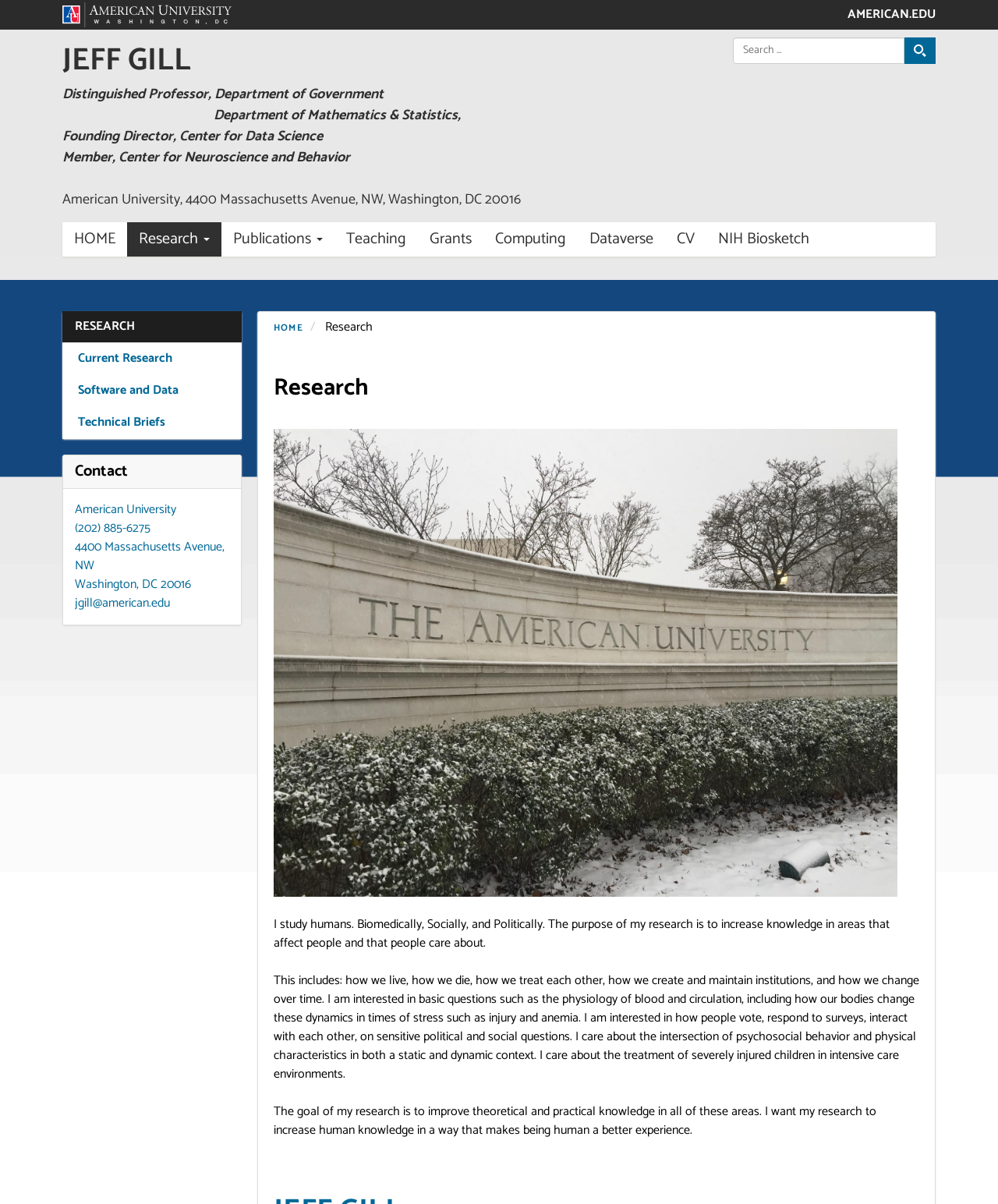What is the professor's goal?
From the image, respond using a single word or phrase.

To improve theoretical and practical knowledge